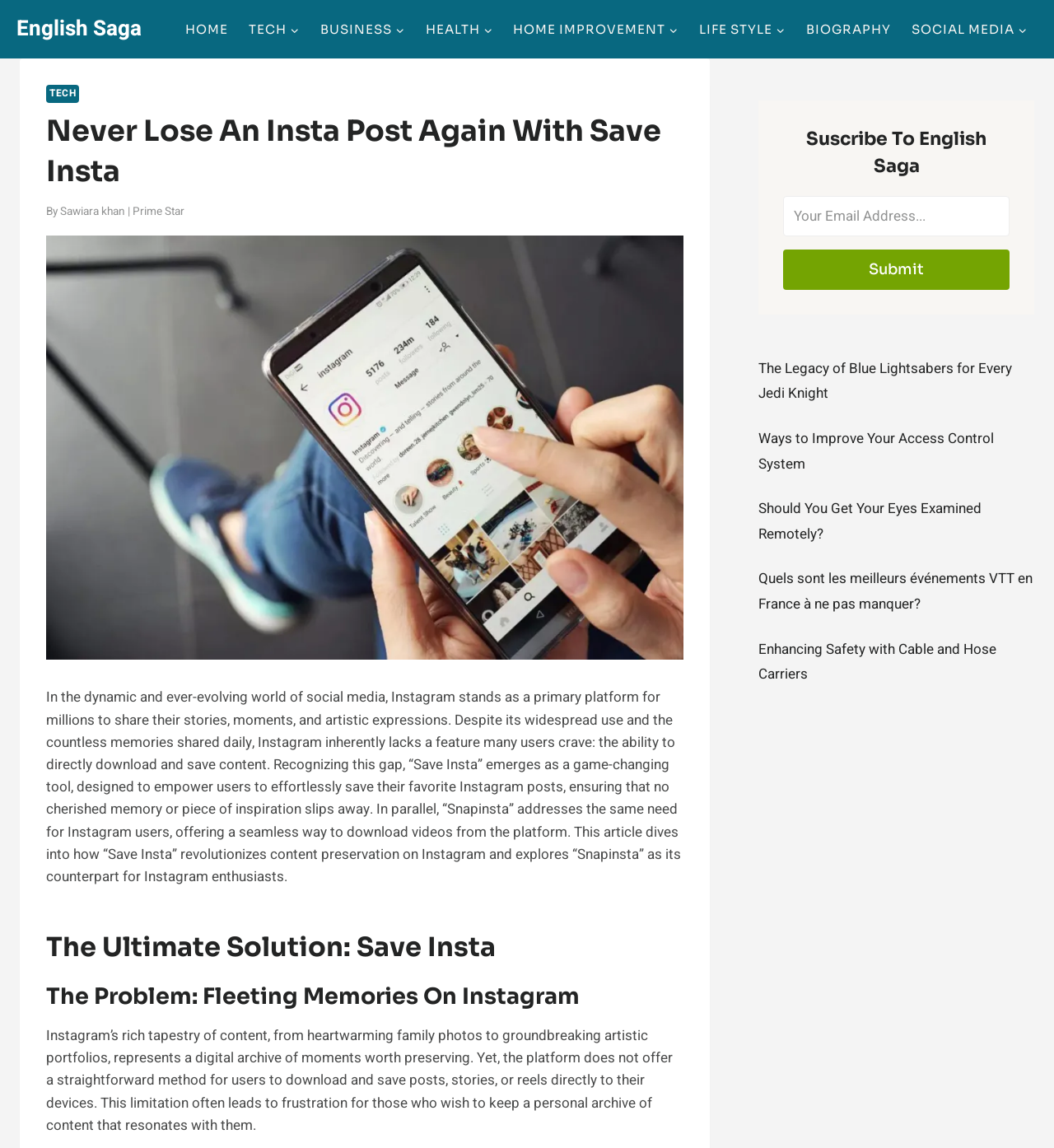What is the purpose of the 'Submit' button?
Look at the image and answer the question using a single word or phrase.

To subscribe to English Saga